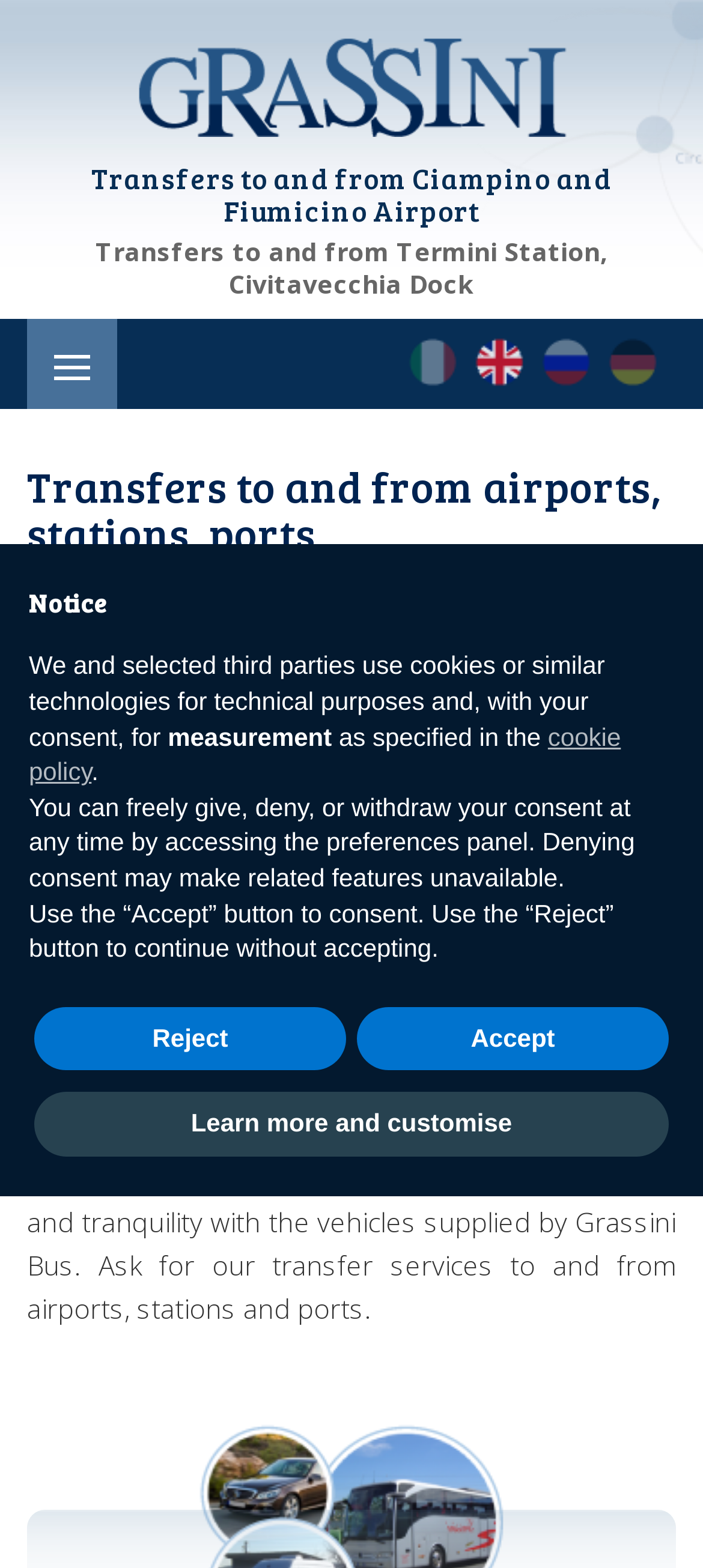Please identify the bounding box coordinates of the area that needs to be clicked to follow this instruction: "Click on the Grassini Bus link".

[0.192, 0.023, 0.808, 0.092]